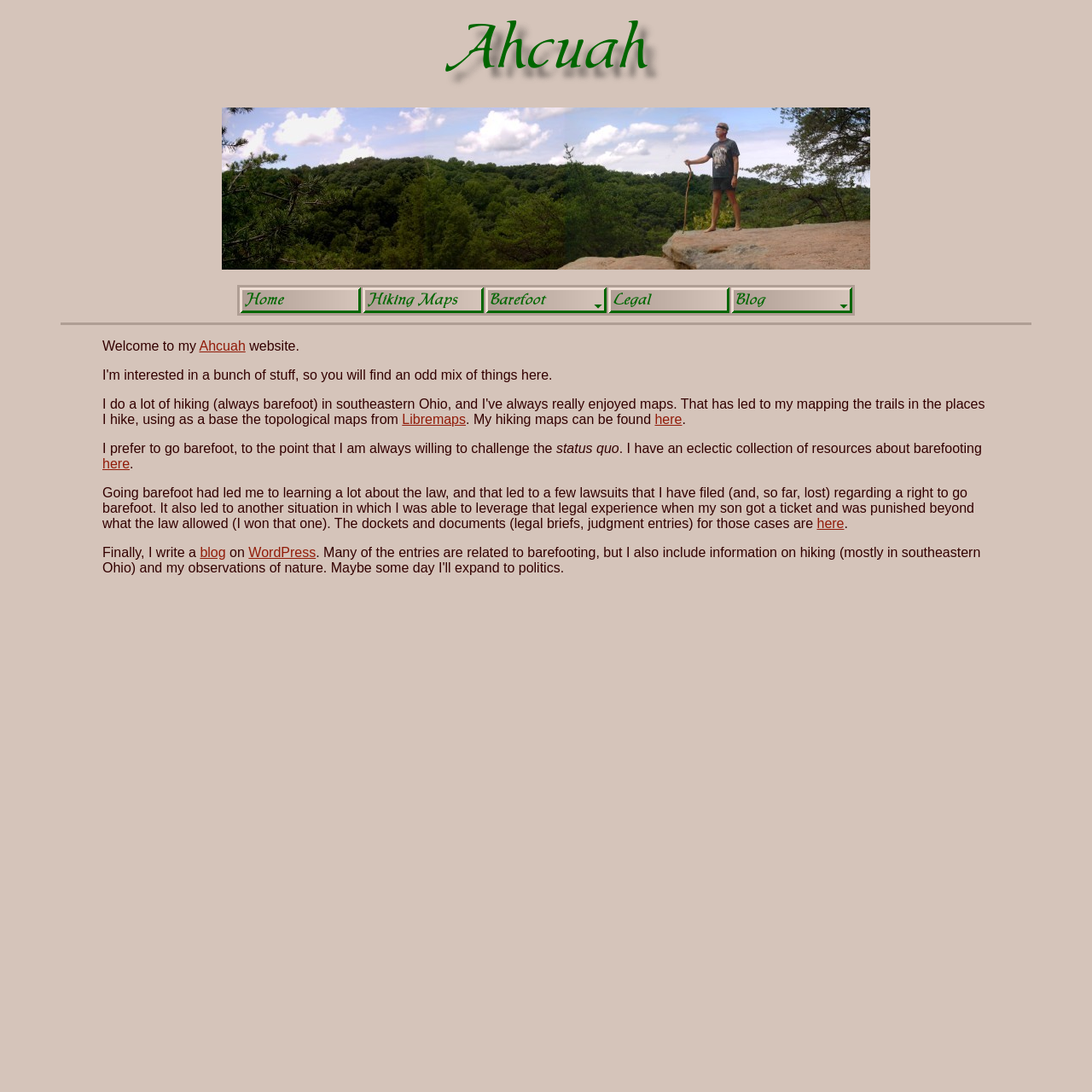What platform does the author use for blogging?
Look at the screenshot and respond with one word or a short phrase.

WordPress